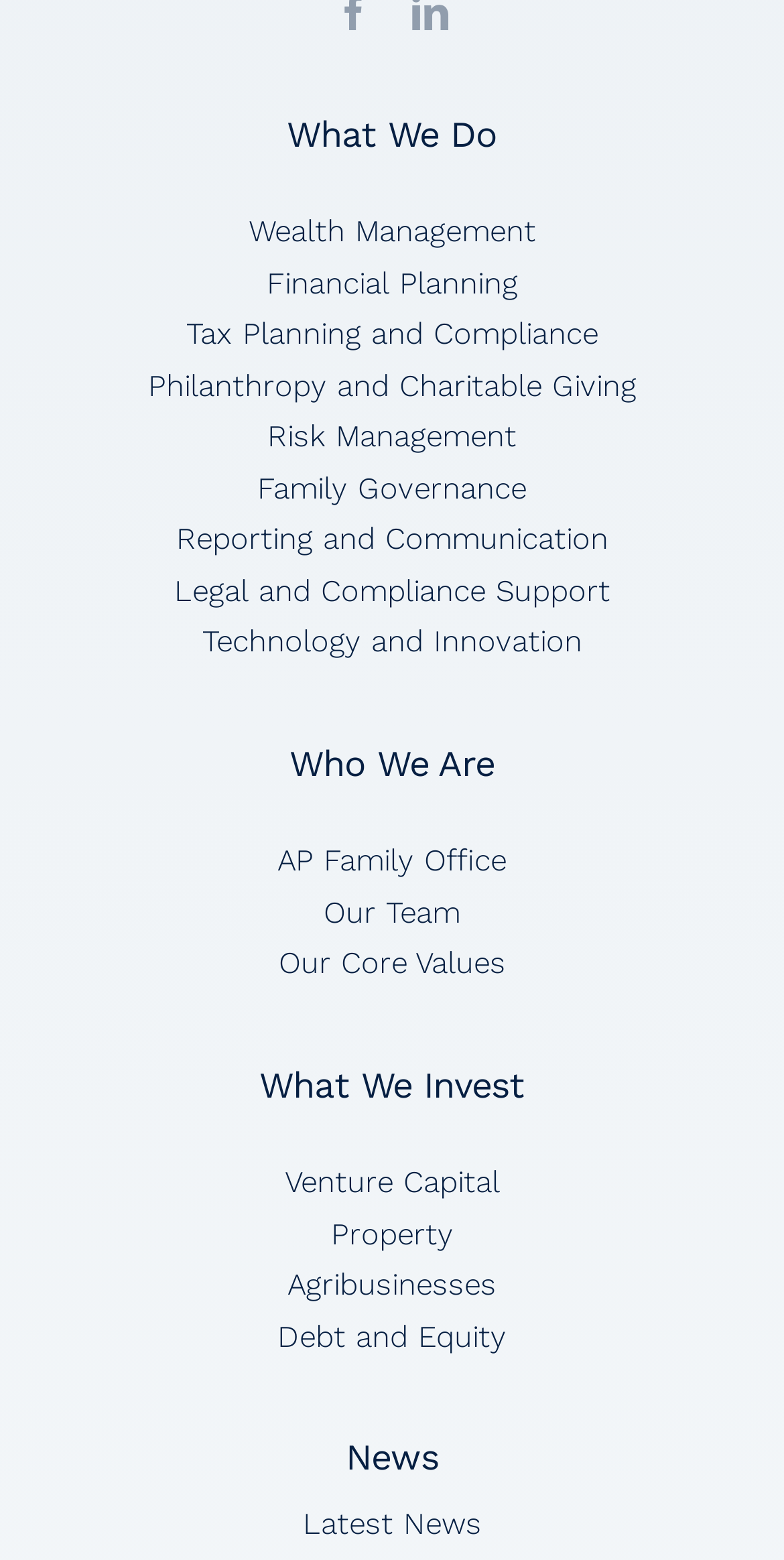Show me the bounding box coordinates of the clickable region to achieve the task as per the instruction: "Learn about Philanthropy and Charitable Giving".

[0.188, 0.235, 0.812, 0.259]